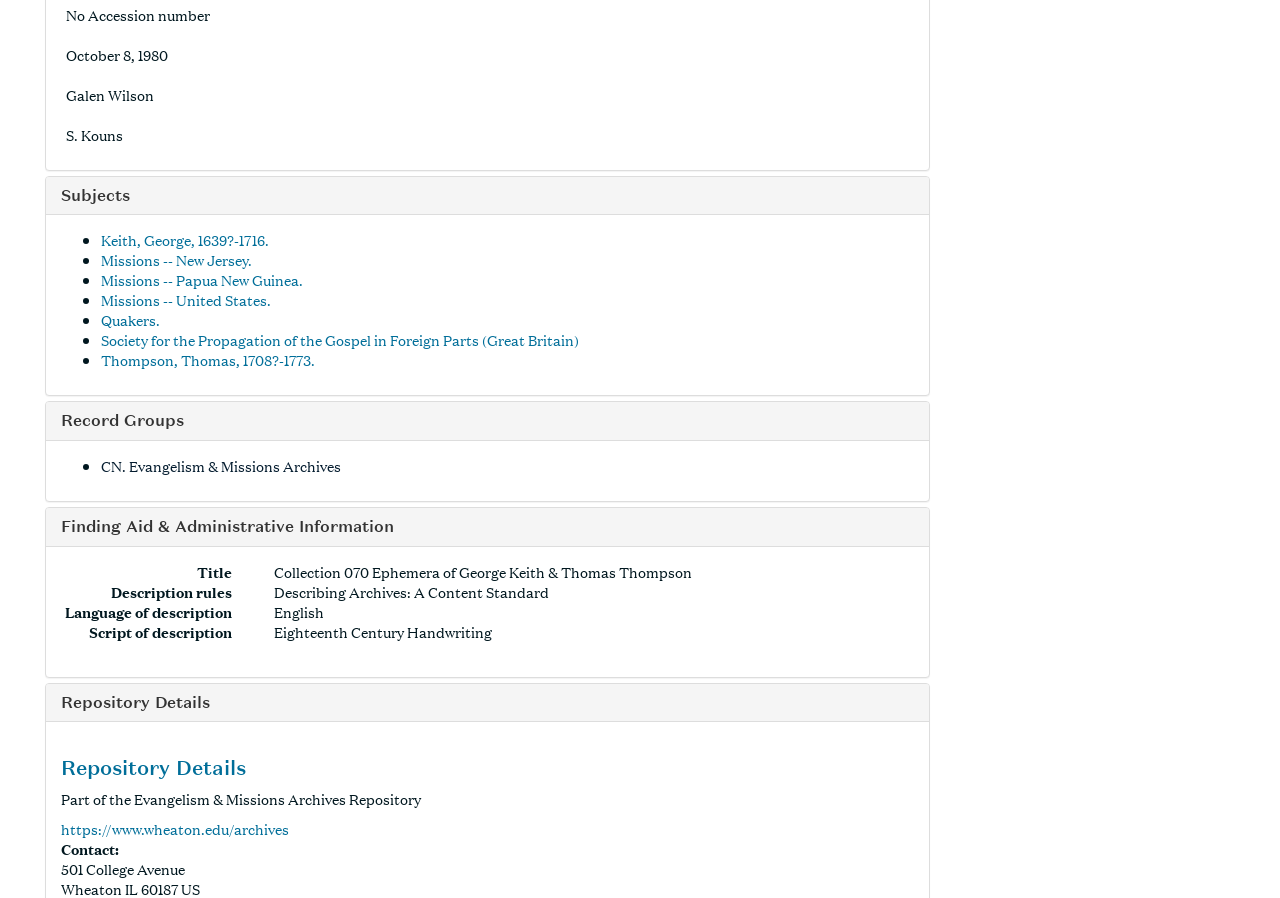Please find the bounding box coordinates of the element that must be clicked to perform the given instruction: "Go to the Wheaton College Archives website". The coordinates should be four float numbers from 0 to 1, i.e., [left, top, right, bottom].

[0.048, 0.911, 0.226, 0.934]